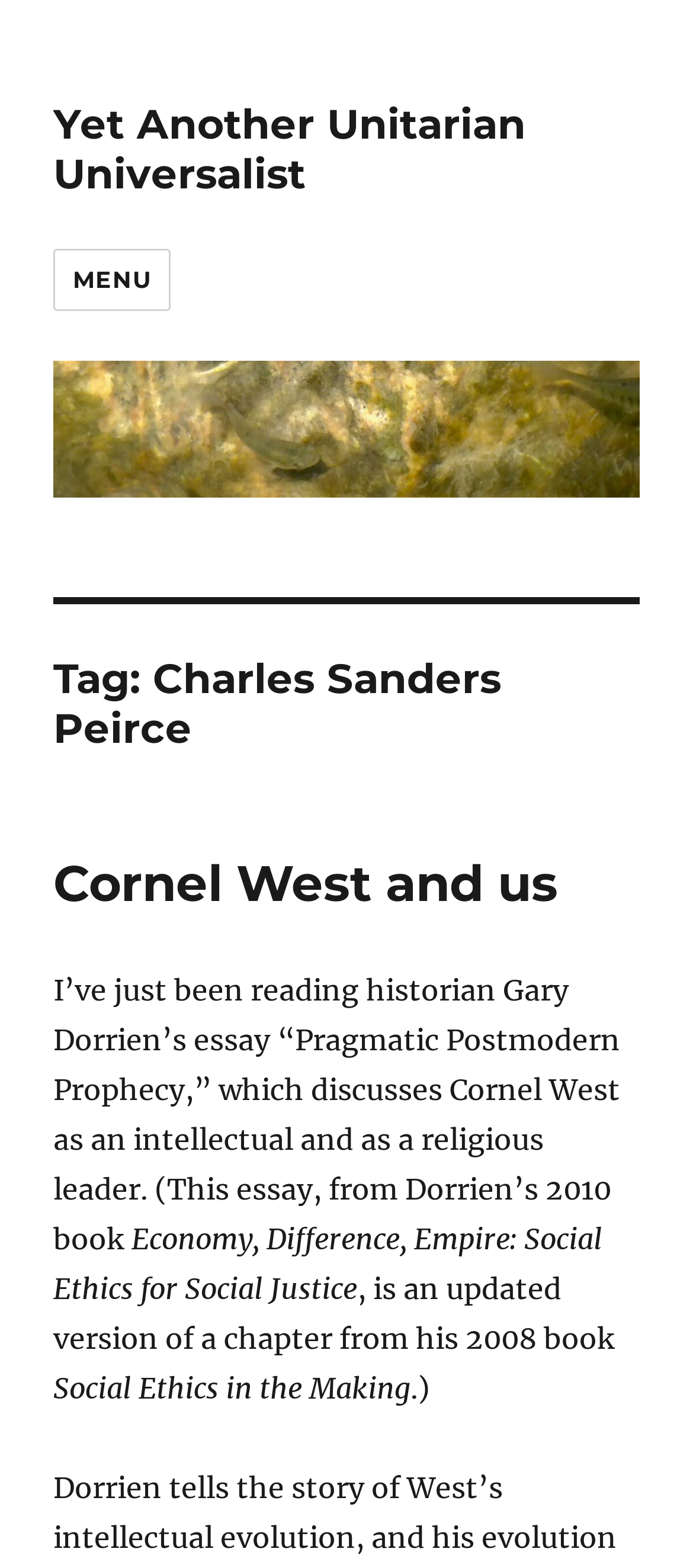Identify the bounding box coordinates for the UI element described by the following text: "Yet Another Unitarian Universalist". Provide the coordinates as four float numbers between 0 and 1, in the format [left, top, right, bottom].

[0.077, 0.063, 0.759, 0.127]